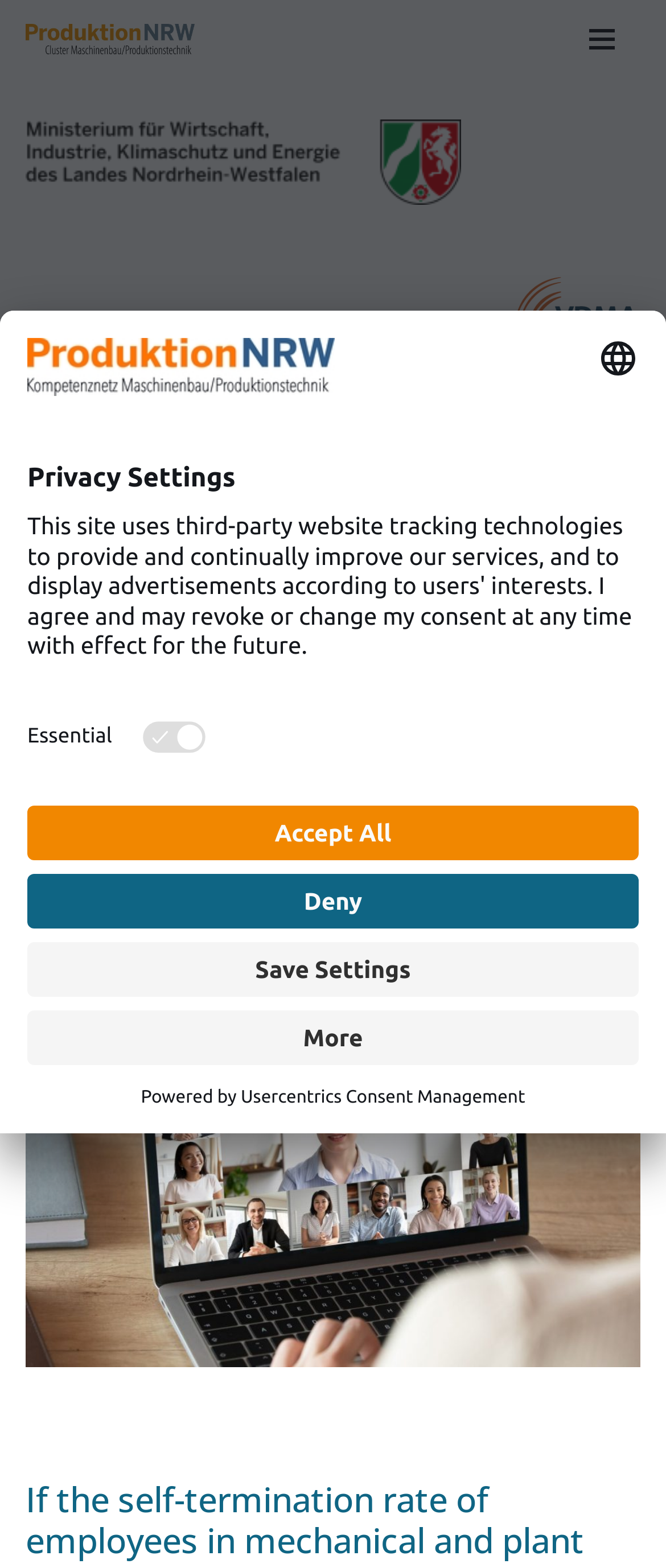Identify the bounding box of the UI element described as follows: "aria-label="ProduktionNRW Cluster Maschinenbau/Produktionstechnik" title="← ProduktionNRW"". Provide the coordinates as four float numbers in the range of 0 to 1 [left, top, right, bottom].

[0.038, 0.015, 0.318, 0.034]